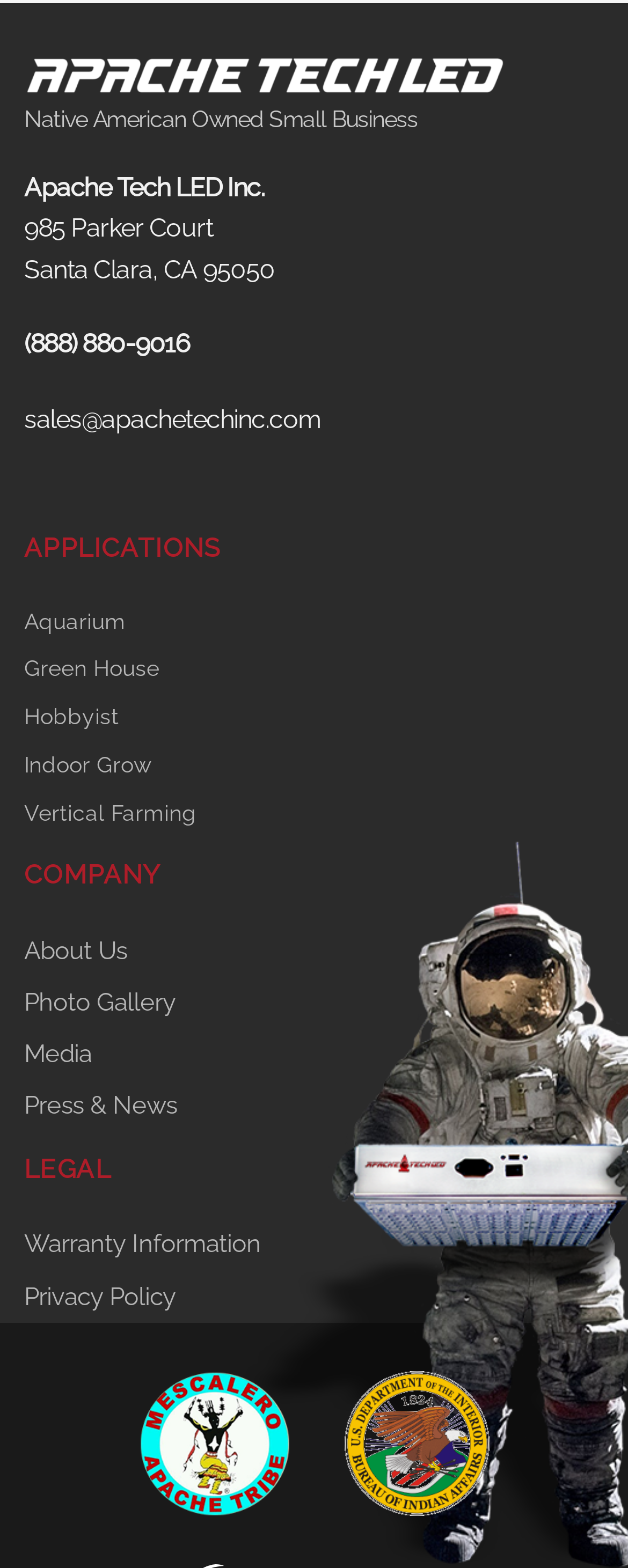Given the element description: "Privacy Policy", predict the bounding box coordinates of this UI element. The coordinates must be four float numbers between 0 and 1, given as [left, top, right, bottom].

[0.038, 0.811, 0.279, 0.844]